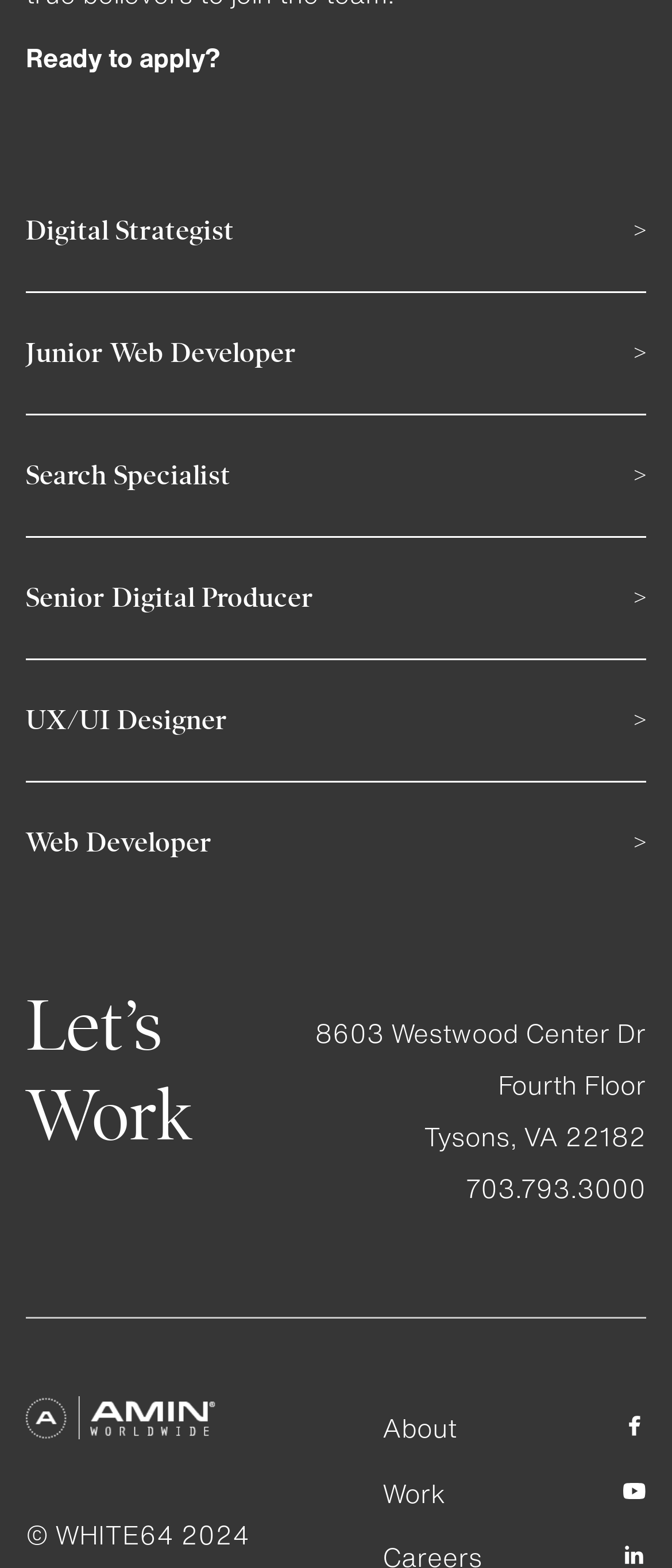What is the address of the company?
Please provide a detailed and thorough answer to the question.

I found the address of the company by looking at the text elements in the layout table, which mentions the street address, floor, city, state, and zip code.